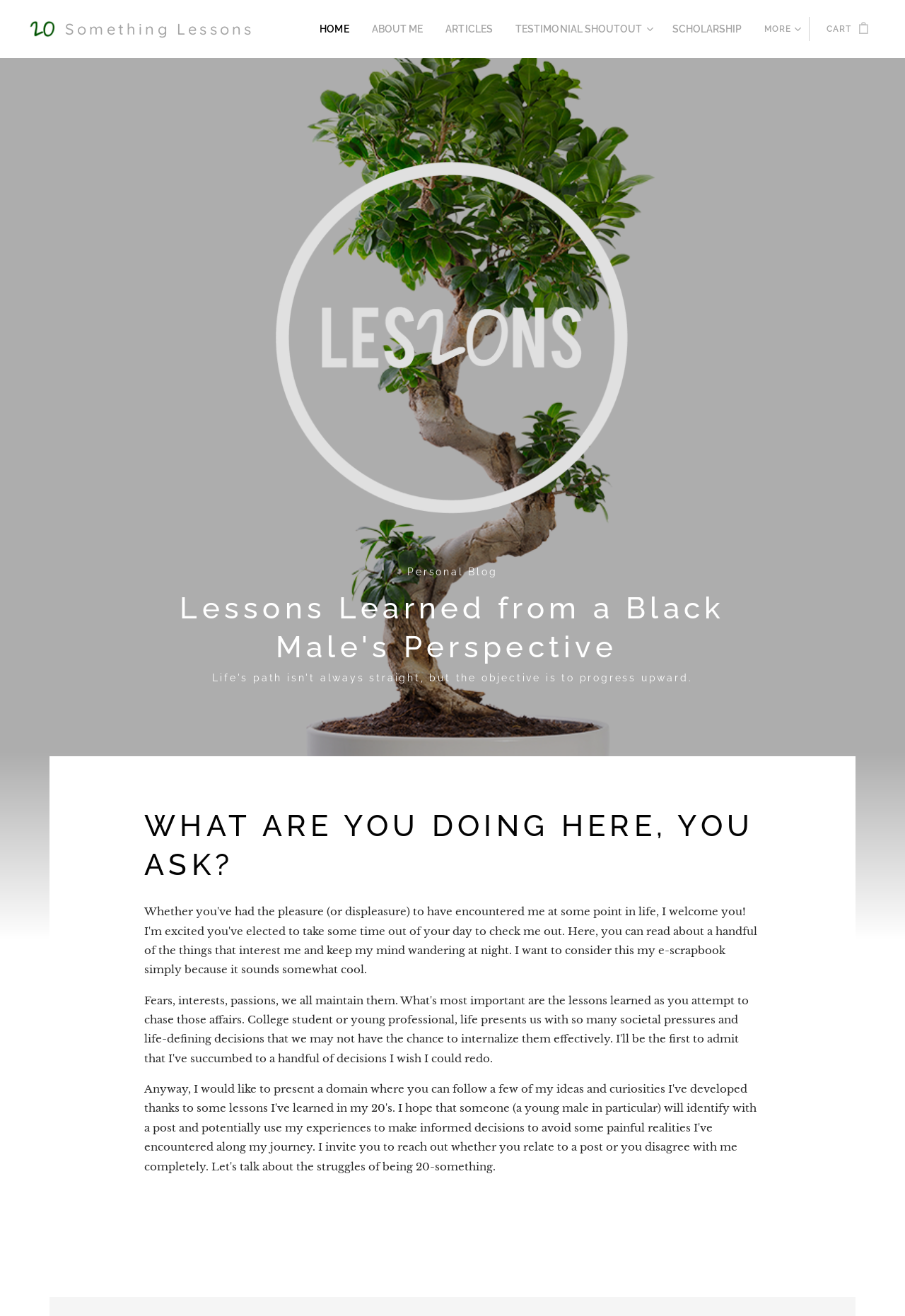What is the quote on the webpage?
Answer with a single word or short phrase according to what you see in the image.

Life's path isn't always straight, but the objective is to progress upward.